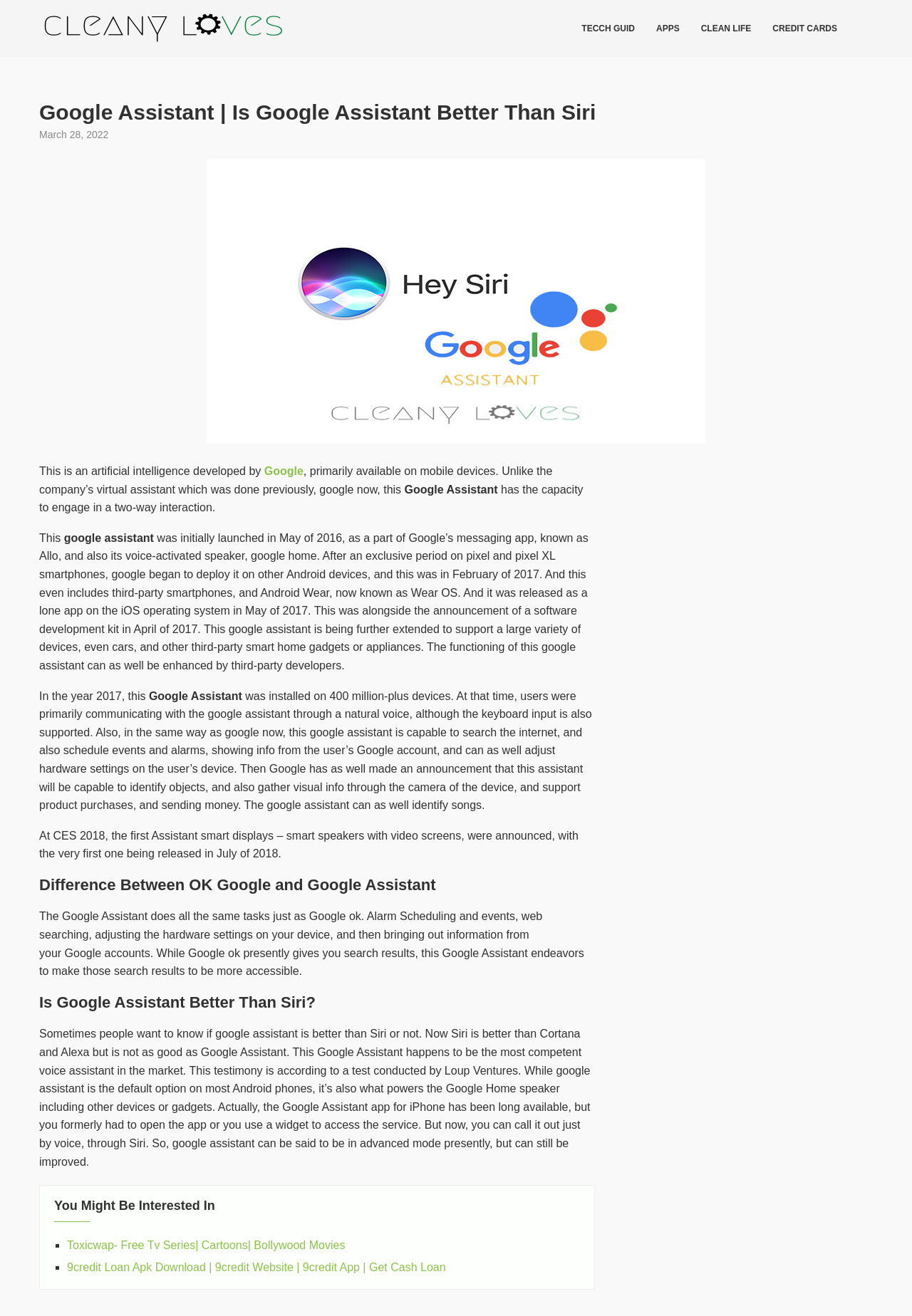Find the bounding box coordinates of the area that needs to be clicked in order to achieve the following instruction: "Check out the related topic on Toxicwap". The coordinates should be specified as four float numbers between 0 and 1, i.e., [left, top, right, bottom].

[0.073, 0.941, 0.378, 0.951]